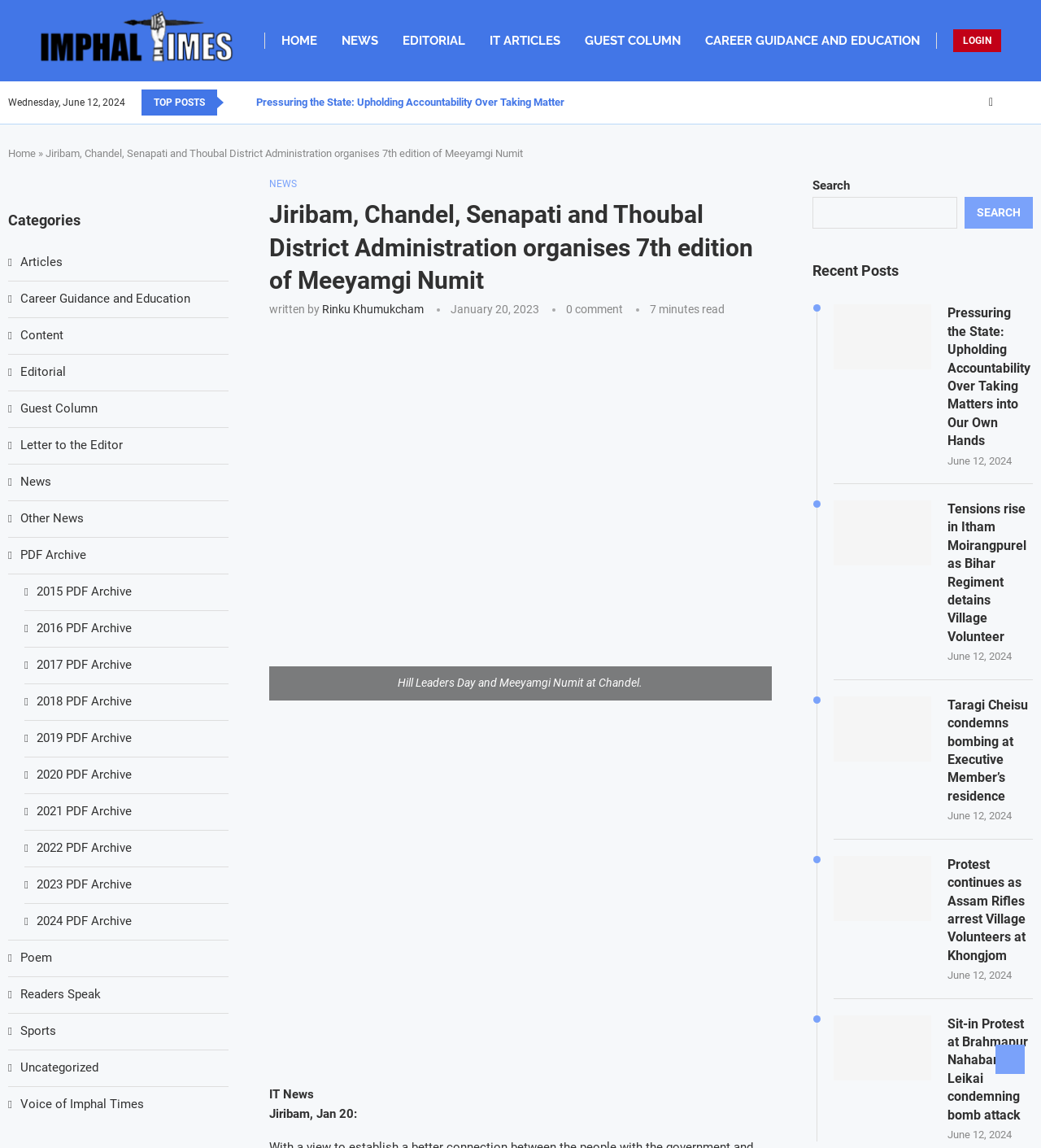Find the bounding box coordinates of the clickable area required to complete the following action: "Search for something".

[0.927, 0.171, 0.992, 0.199]